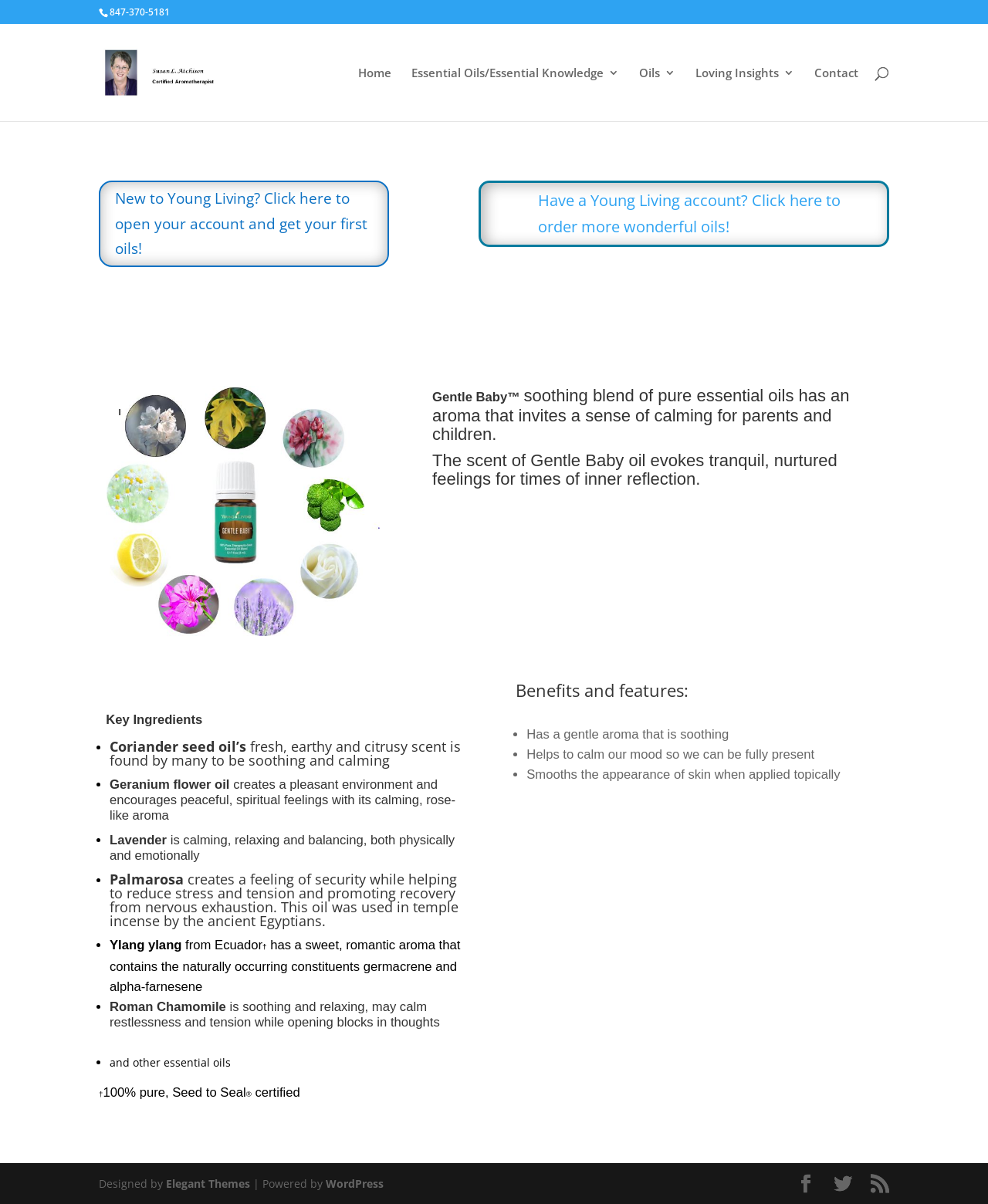What is the name of the essential oil being featured?
Carefully examine the image and provide a detailed answer to the question.

I found the name of the essential oil by looking at the heading element that says 'Gentle Baby™ soothing blend of pure essential oils has an aroma that invites a sense of calming for parents and children.'